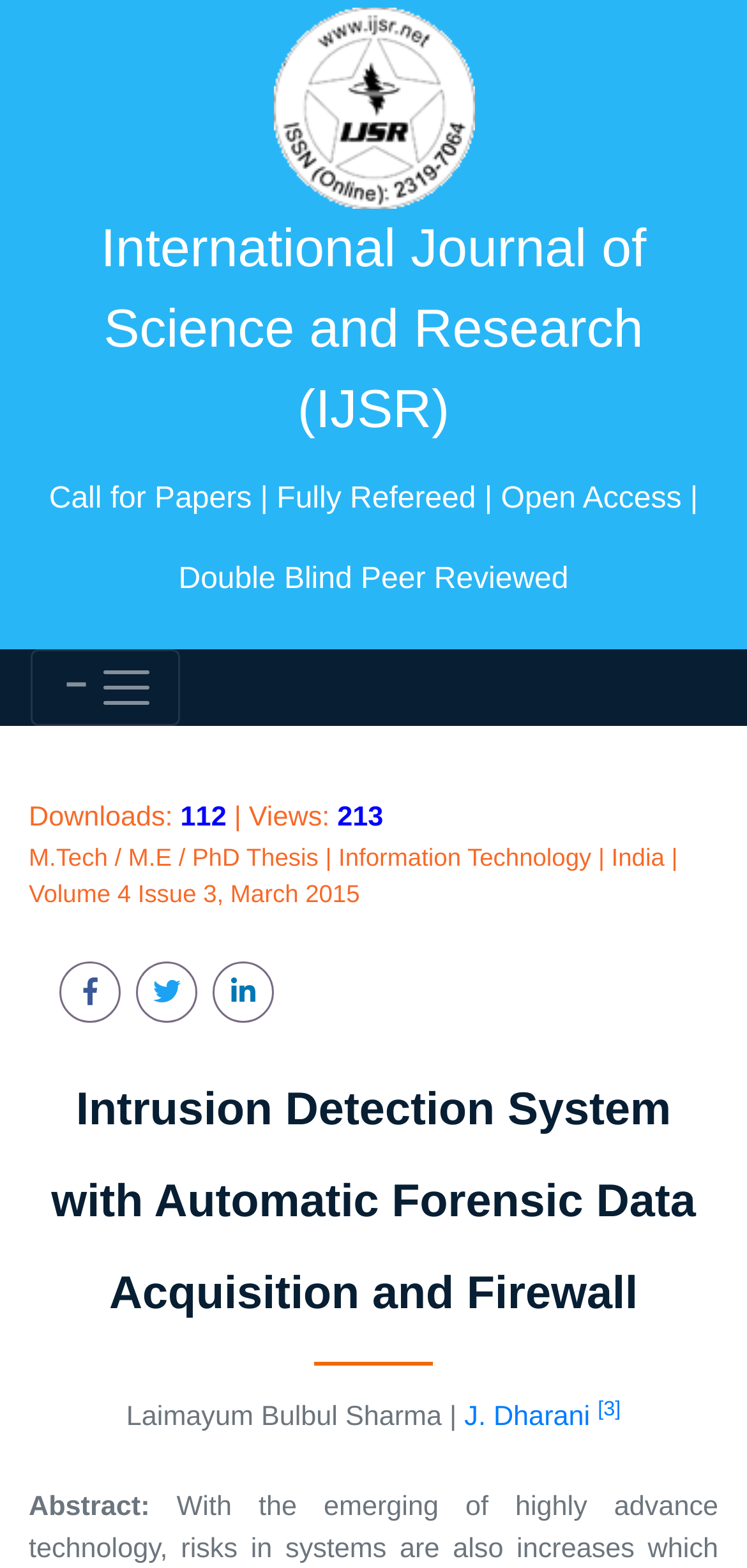Find the bounding box of the element with the following description: "J. Dharani [3]". The coordinates must be four float numbers between 0 and 1, formatted as [left, top, right, bottom].

[0.622, 0.894, 0.831, 0.914]